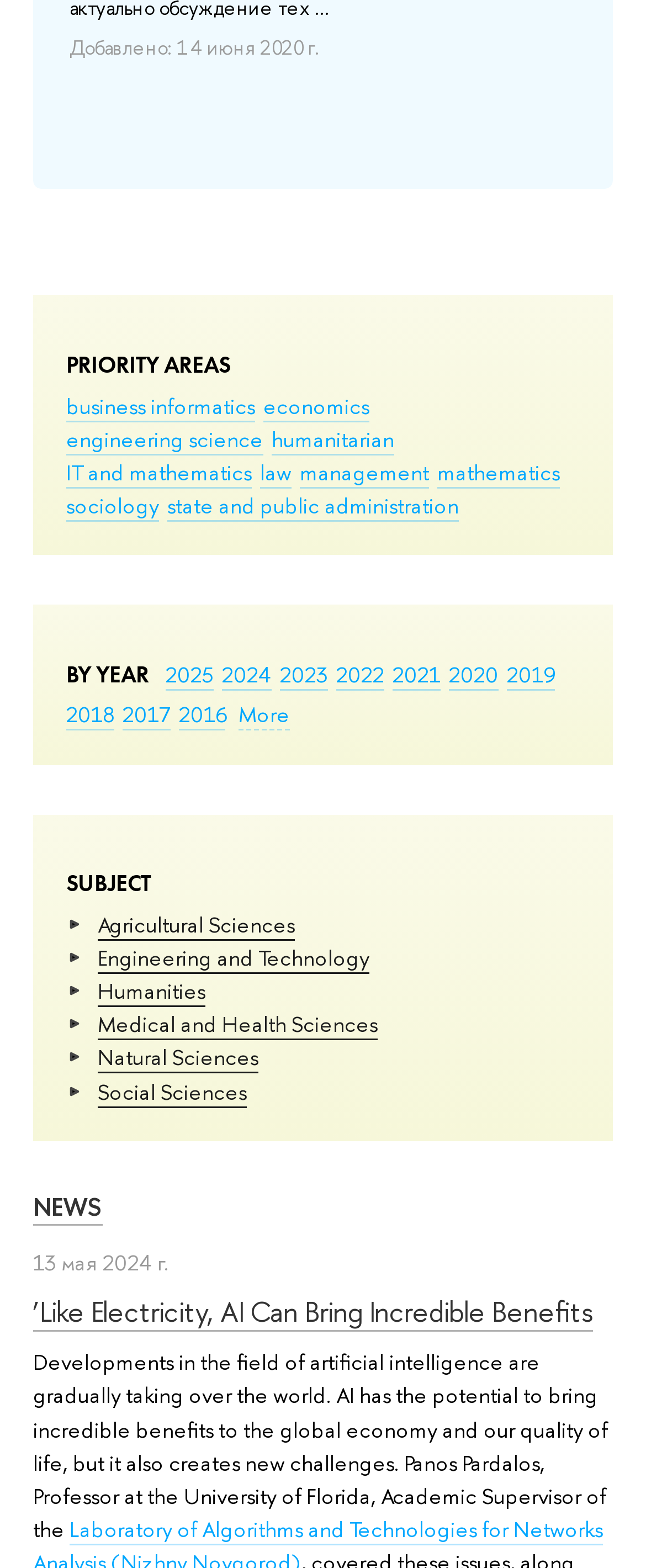What is the earliest year listed?
Please provide a single word or phrase in response based on the screenshot.

2016